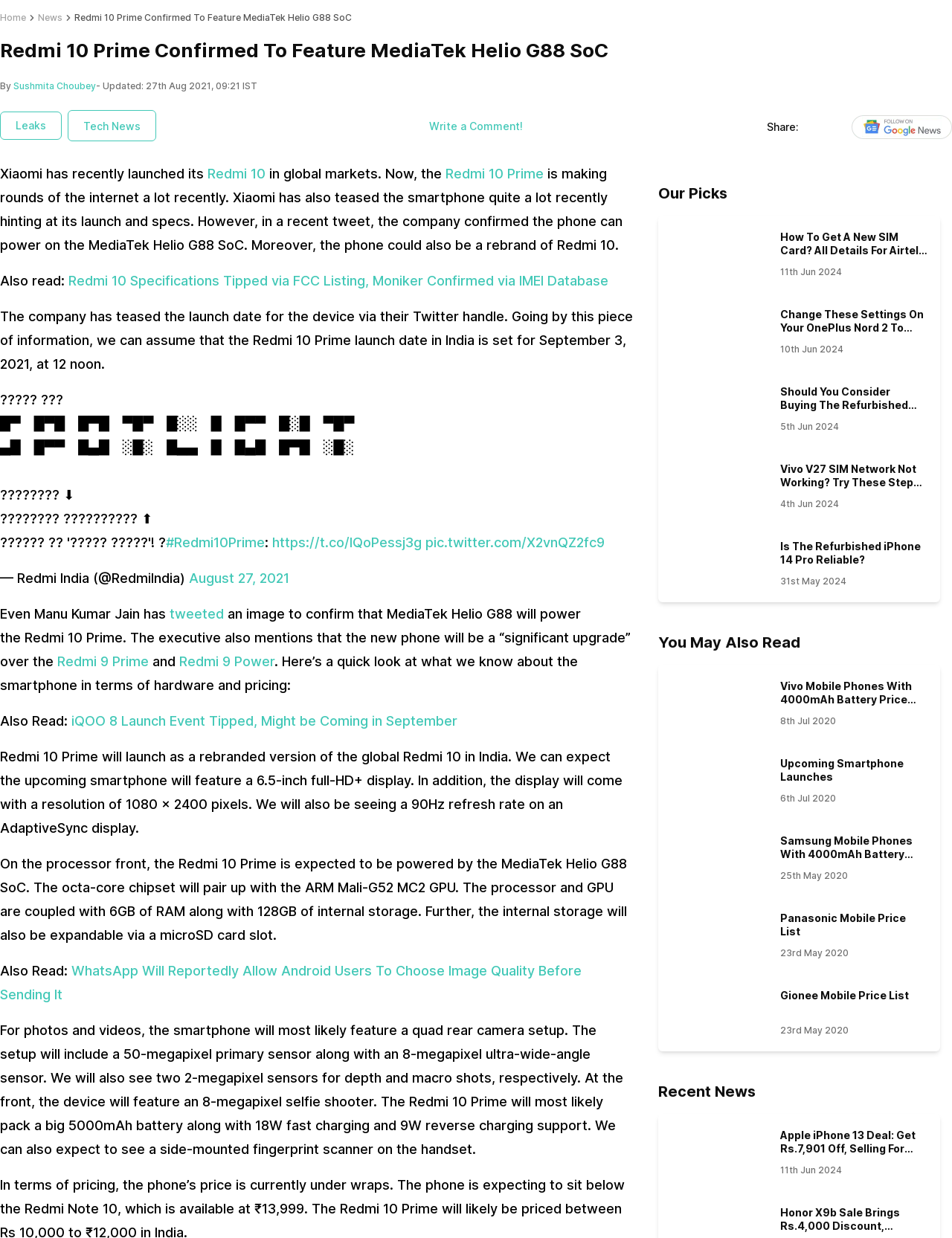How much RAM and internal storage is expected in the Redmi 10 Prime?
Please provide an in-depth and detailed response to the question.

The article mentions that the Redmi 10 Prime is expected to be powered by the MediaTek Helio G88 SoC, paired with 6GB of RAM and 128GB of internal storage, which can be expanded via a microSD card slot.